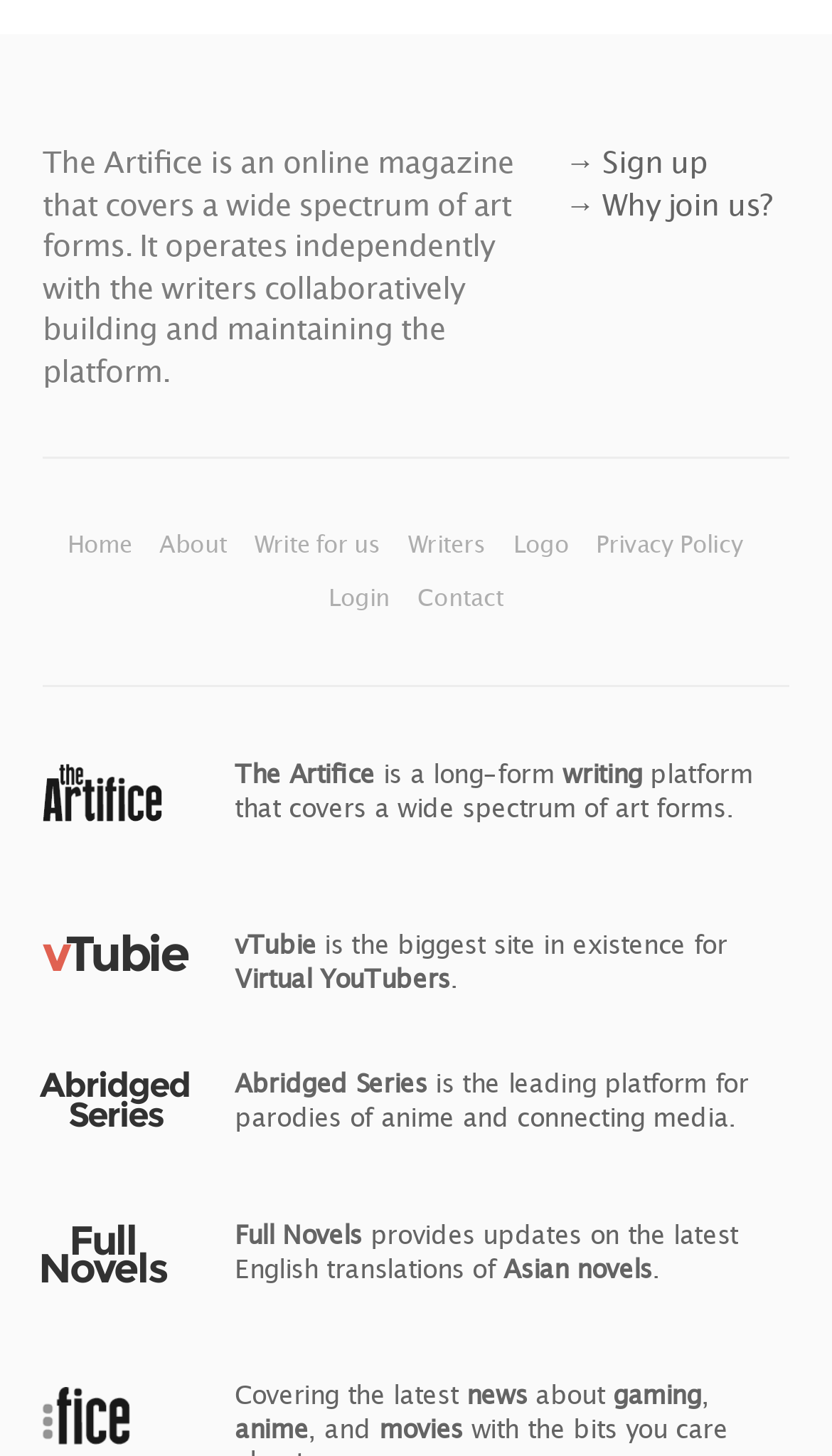Please find the bounding box for the UI component described as follows: "→ Sign up".

[0.679, 0.098, 0.851, 0.123]